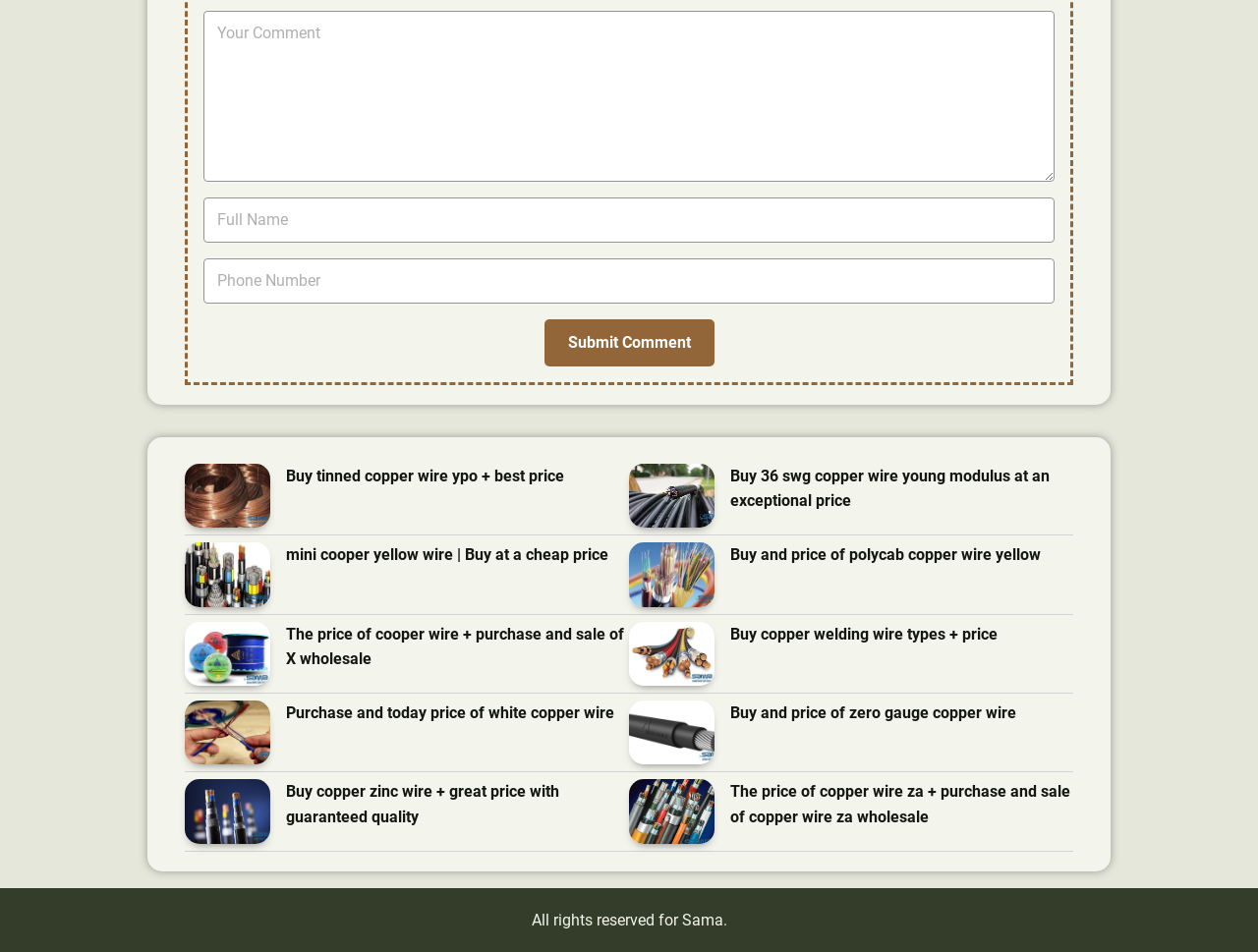What is the purpose of the textboxes?
Using the details from the image, give an elaborate explanation to answer the question.

The webpage has three textboxes labeled 'Your Comment', 'Full Name', and 'Phone Number'. The purpose of these textboxes is to allow users to input their comment and personal information, likely for submitting a comment or inquiry.